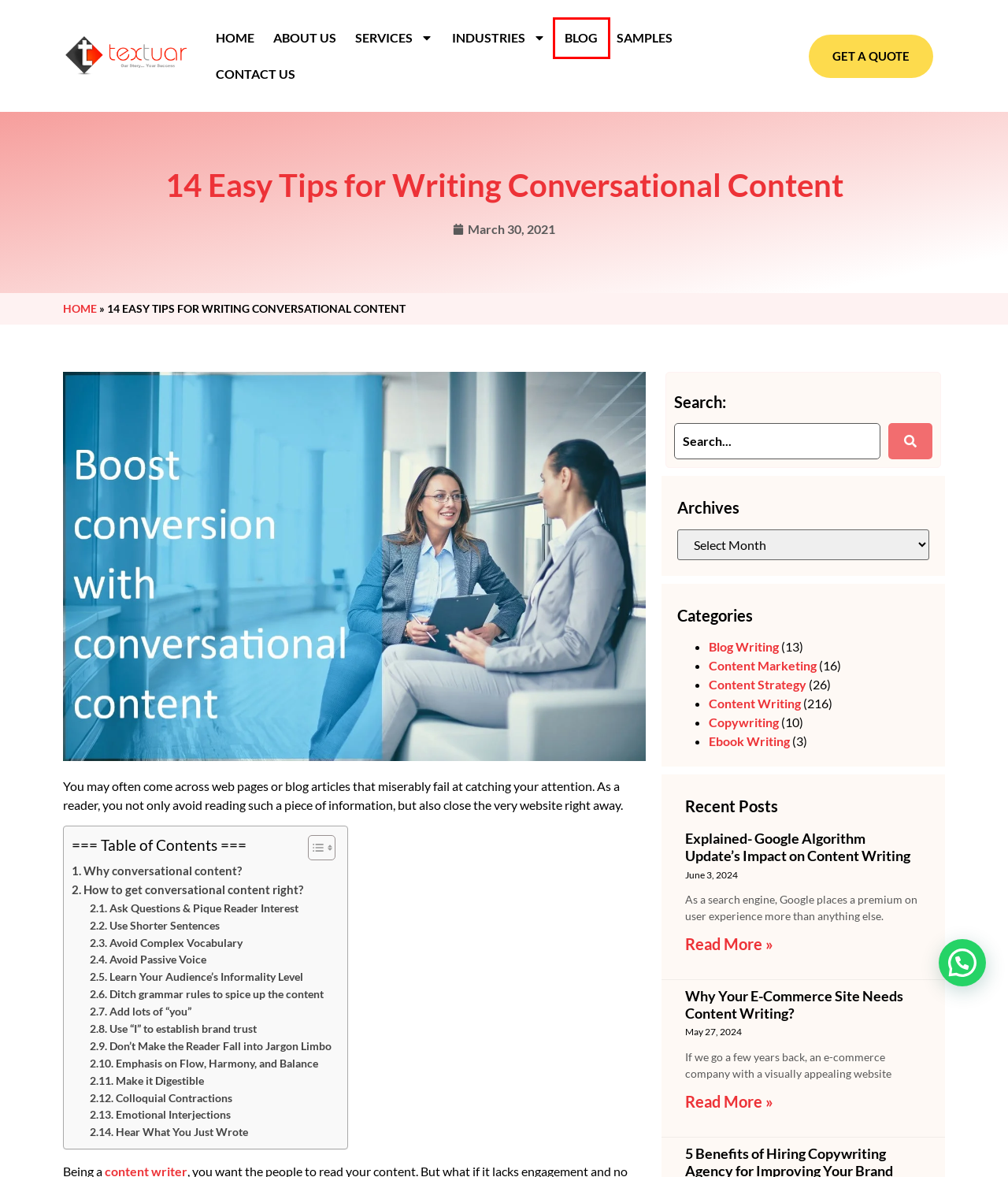You have a screenshot of a webpage with a red bounding box highlighting a UI element. Your task is to select the best webpage description that corresponds to the new webpage after clicking the element. Here are the descriptions:
A. Top Benefits of Copywriting Agency in Branding with Textuar
B. Get in Touch with Textuar: Expert Content Writers Team
C. Blog Writing Archives - Textuar
D. Copywriting Archives - Textuar
E. Explained- Google Algorithm Update's Impact on Content Writing
F. Ebook Writing Archives - Textuar
G. Professional Content Writing Services company in India - Textuar Communications LLP
H. Blog writers in India | Blog Writing Tips - Textuar

H